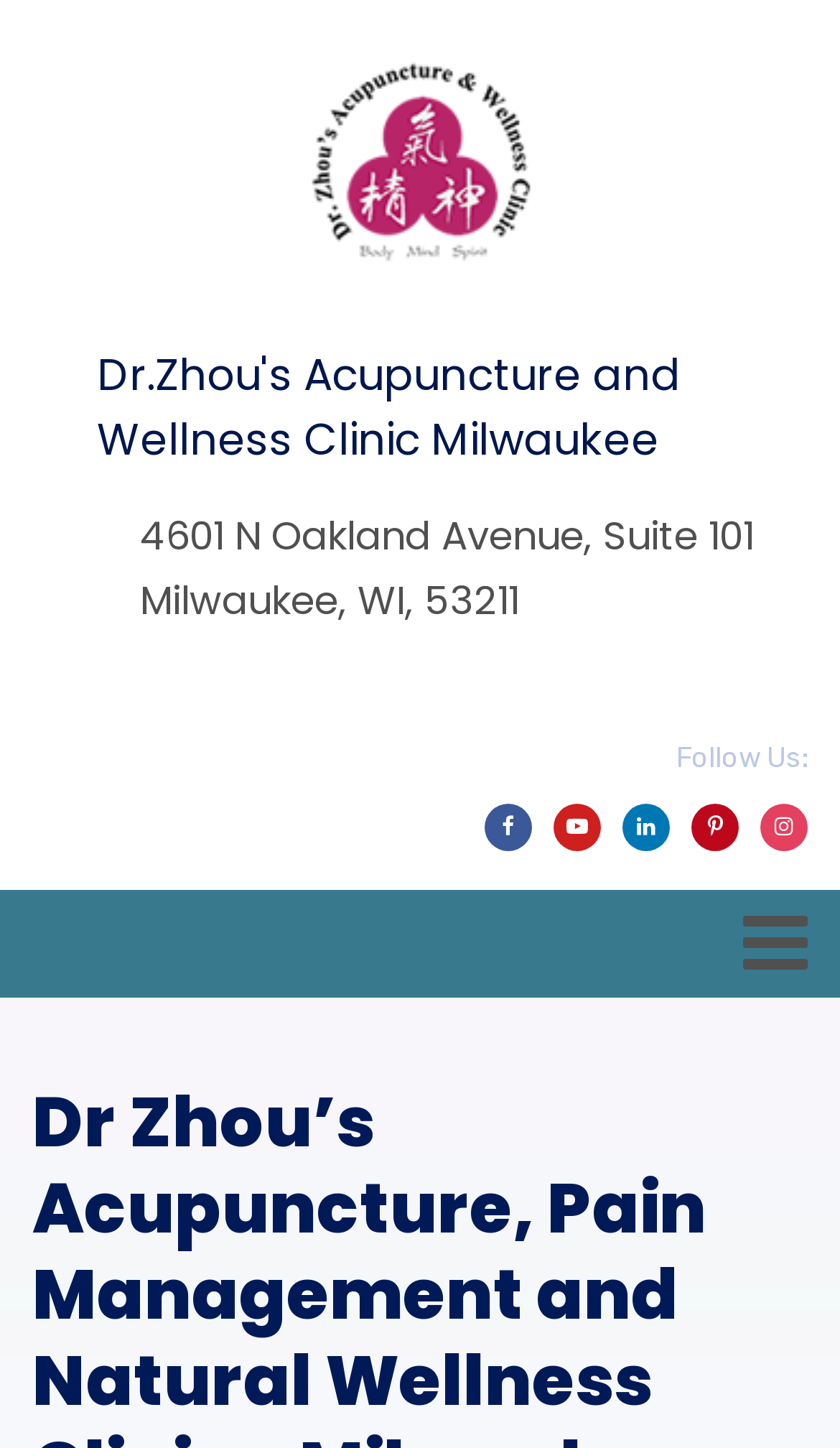What is the logo's position on the page?
Ensure your answer is thorough and detailed.

I looked at the bounding box coordinates of the image element with the description 'logo', which are [0.335, 0.036, 0.665, 0.185]. The y1 coordinate is 0.036, which is relatively small, indicating that the logo is located at the top of the page. The x1 and x2 coordinates are around 0.335 and 0.665, respectively, indicating that the logo is centered horizontally.